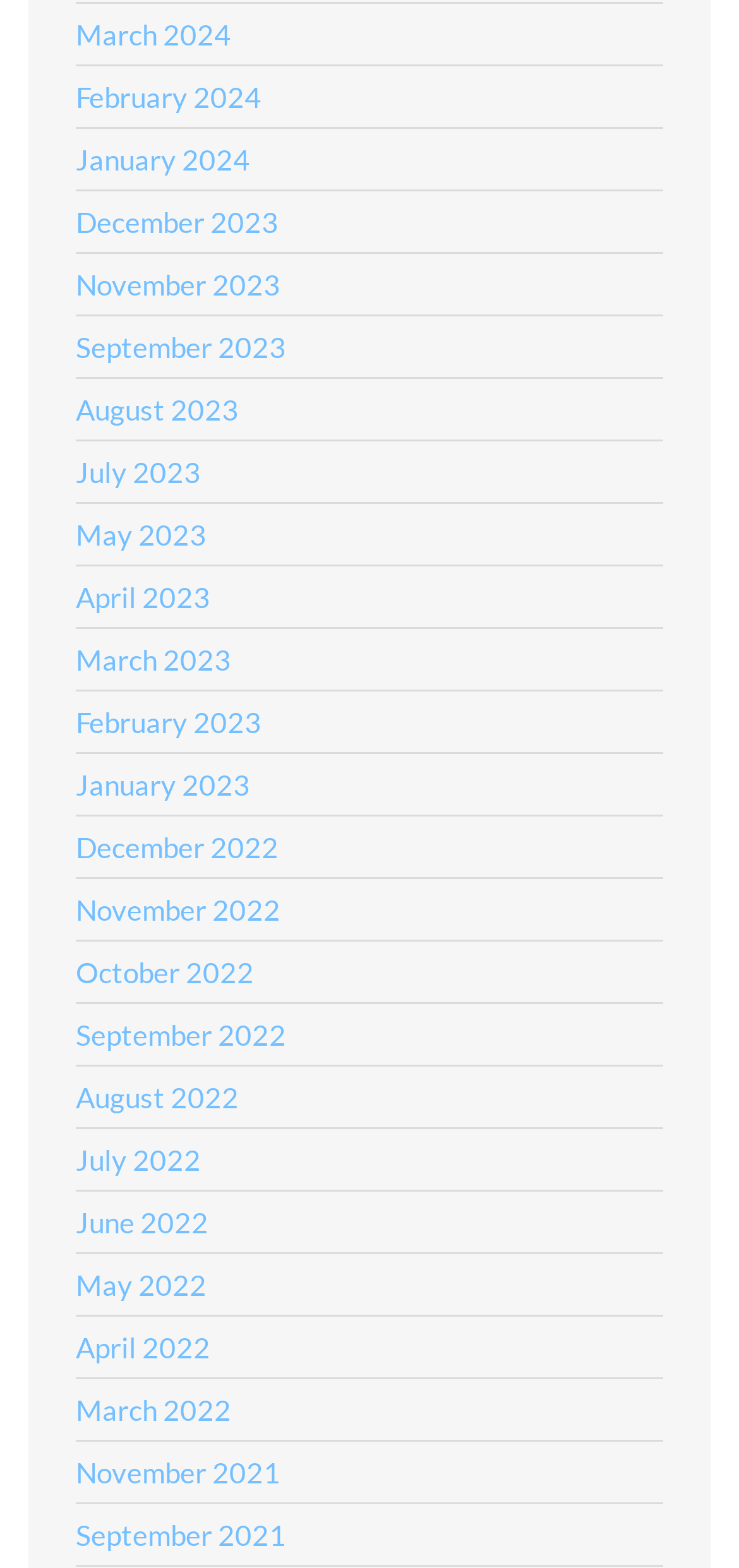Determine the bounding box coordinates of the element's region needed to click to follow the instruction: "go to February 2023". Provide these coordinates as four float numbers between 0 and 1, formatted as [left, top, right, bottom].

[0.103, 0.447, 0.354, 0.474]